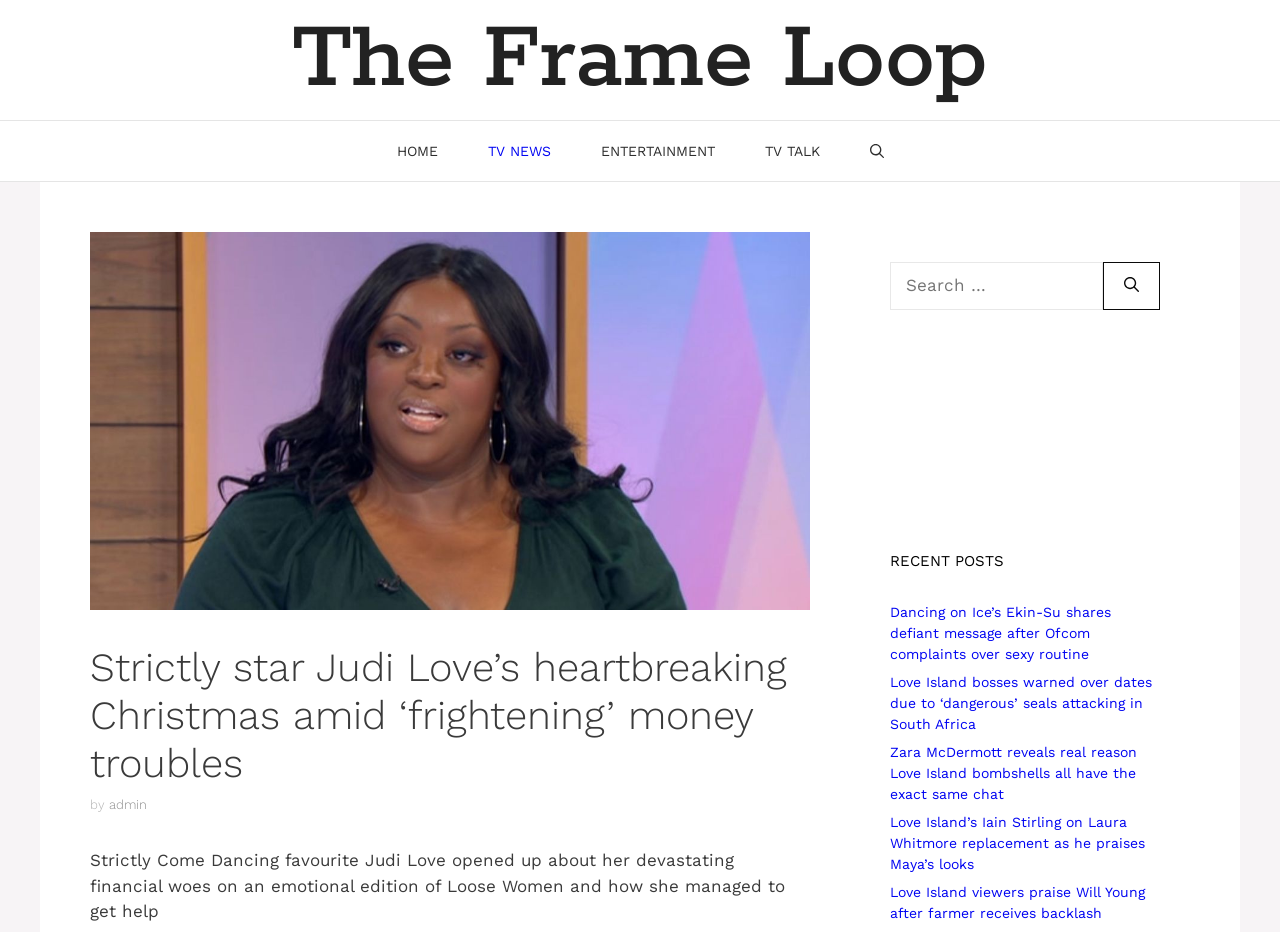Pinpoint the bounding box coordinates of the element you need to click to execute the following instruction: "Click the HOME link". The bounding box should be represented by four float numbers between 0 and 1, in the format [left, top, right, bottom].

[0.29, 0.13, 0.361, 0.194]